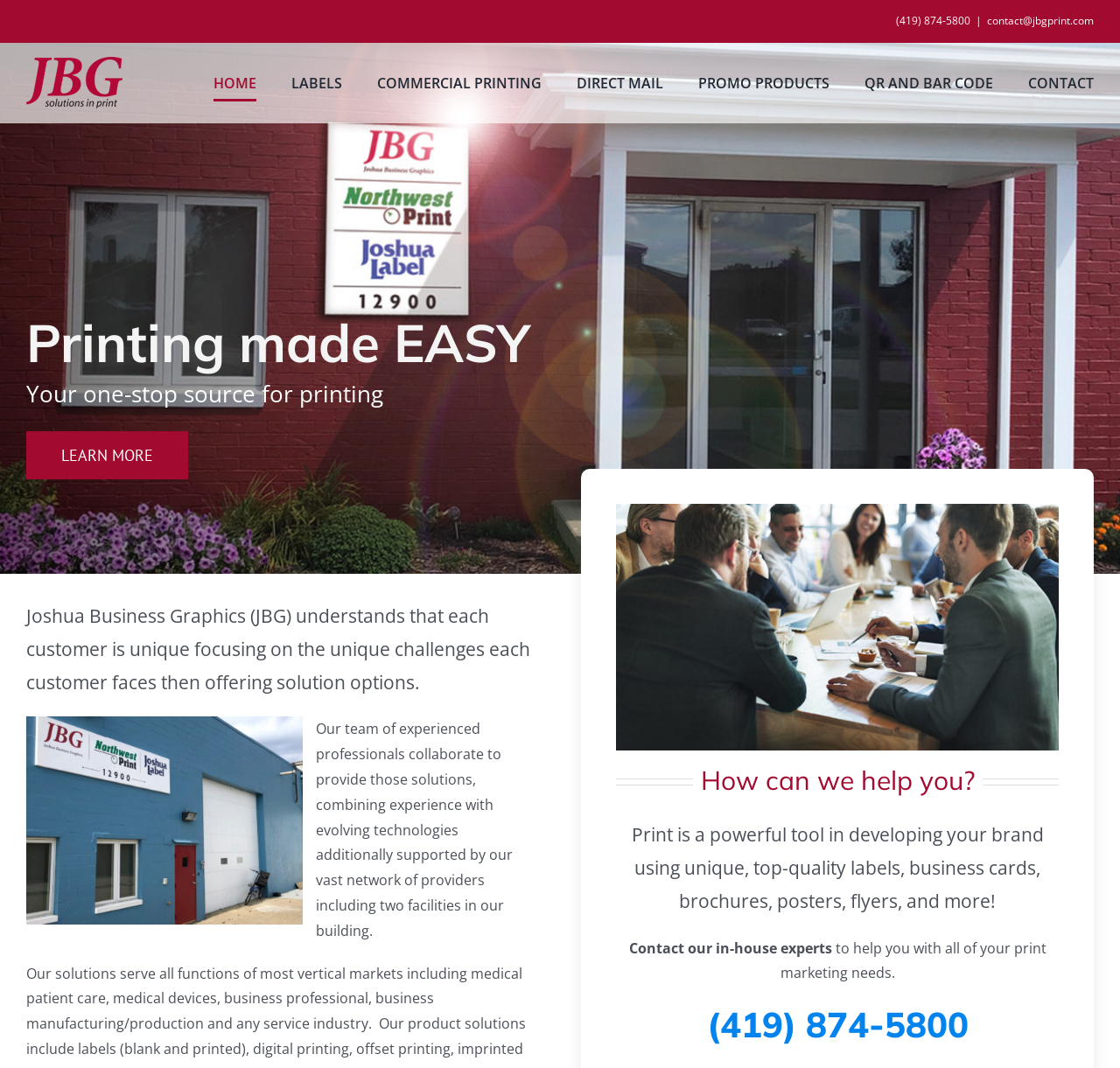Please specify the bounding box coordinates of the region to click in order to perform the following instruction: "Call (419) 874-5800".

[0.8, 0.012, 0.866, 0.026]